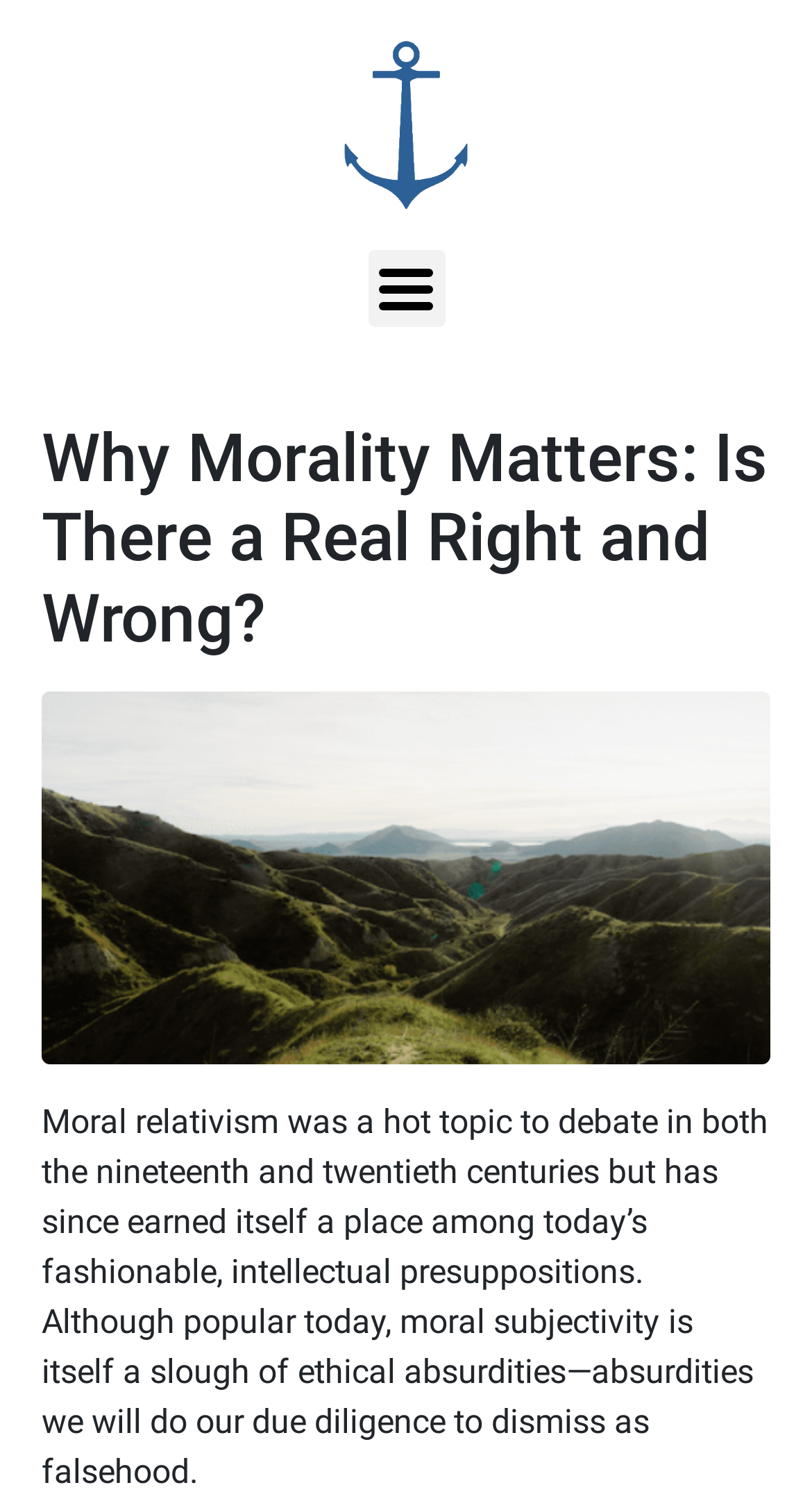How many links are there in the header section?
Answer the question based on the image using a single word or a brief phrase.

2